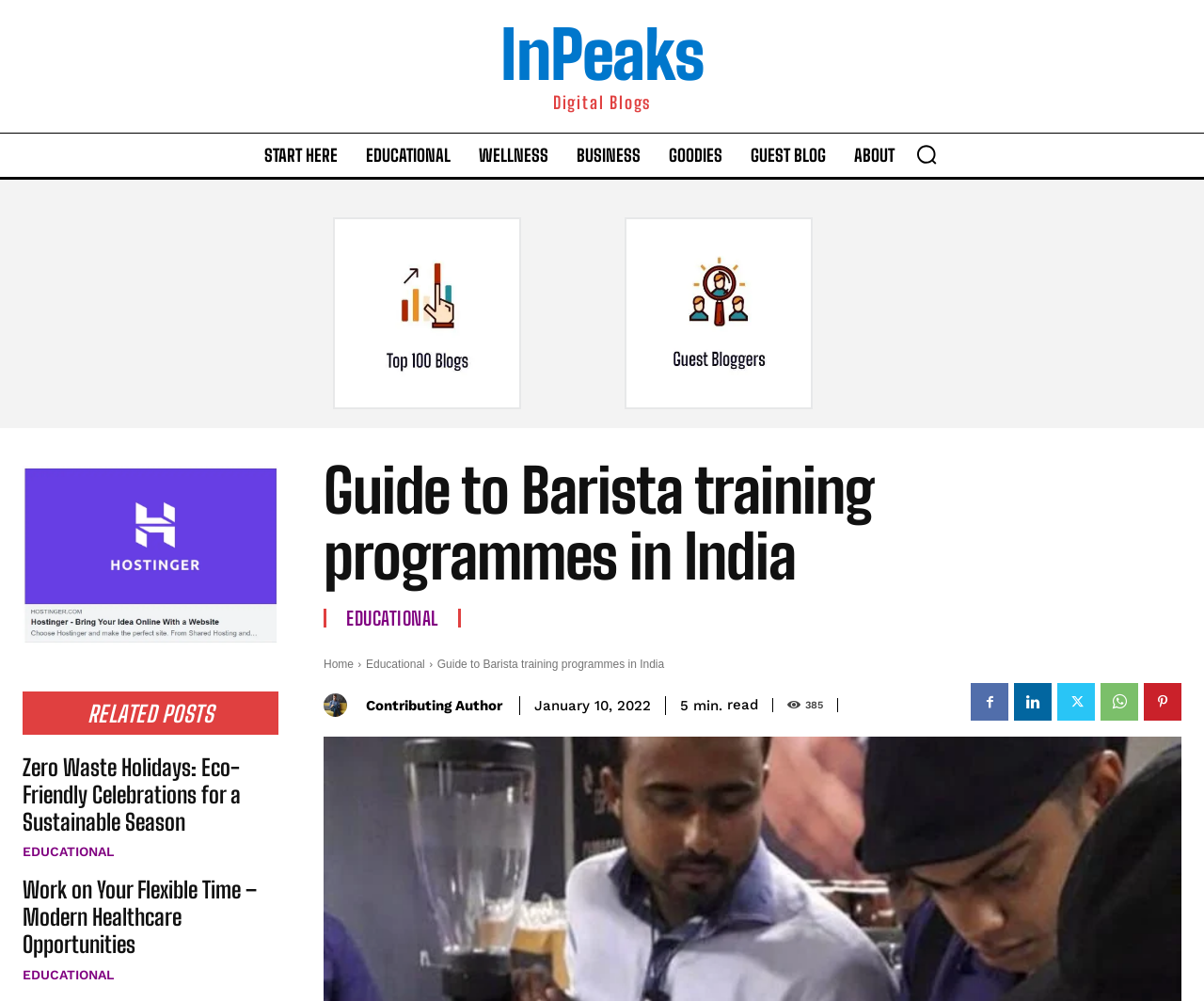Create a detailed summary of all the visual and textual information on the webpage.

This webpage is about a guide to barista training programs in India. At the top, there is a navigation menu with links to "InPeaks Digital Blogs", "START HERE", "EDUCATIONAL", "WELLNESS", "BUSINESS", "GOODIES", "GUEST BLOG", and "ABOUT". On the right side of the navigation menu, there is a search button with a magnifying glass icon.

Below the navigation menu, there are two sections with links and images. The first section has links to "Top 100 Blogs" and "Guest bloggers" with corresponding images. The second section has a link to "Hostinger" with an image.

The main content of the webpage is divided into several sections. The first section has a heading "RELATED POSTS" followed by two links to articles: "Zero Waste Holidays: Eco-Friendly Celebrations for a Sustainable Season" and "Work on Your Flexible Time – Modern Healthcare Opportunities". Both links have corresponding headings and are categorized under "EDUCATIONAL".

The next section has a heading "Guide to Barista training programmes in India" followed by a link to "Home", "Educational", and "Contributing Author" with an image. There is also a timestamp "January 10, 2022" and a reading time "min." with the number of reads "385".

On the right side of the webpage, there is a social sharing sidebar with links to share the content on Facebook, LinkedIn, Twitter, WhatsApp, and Pinterest. Each link has a corresponding image.

Overall, the webpage provides a guide to barista training programs in India and offers additional resources and articles related to education and sustainability.